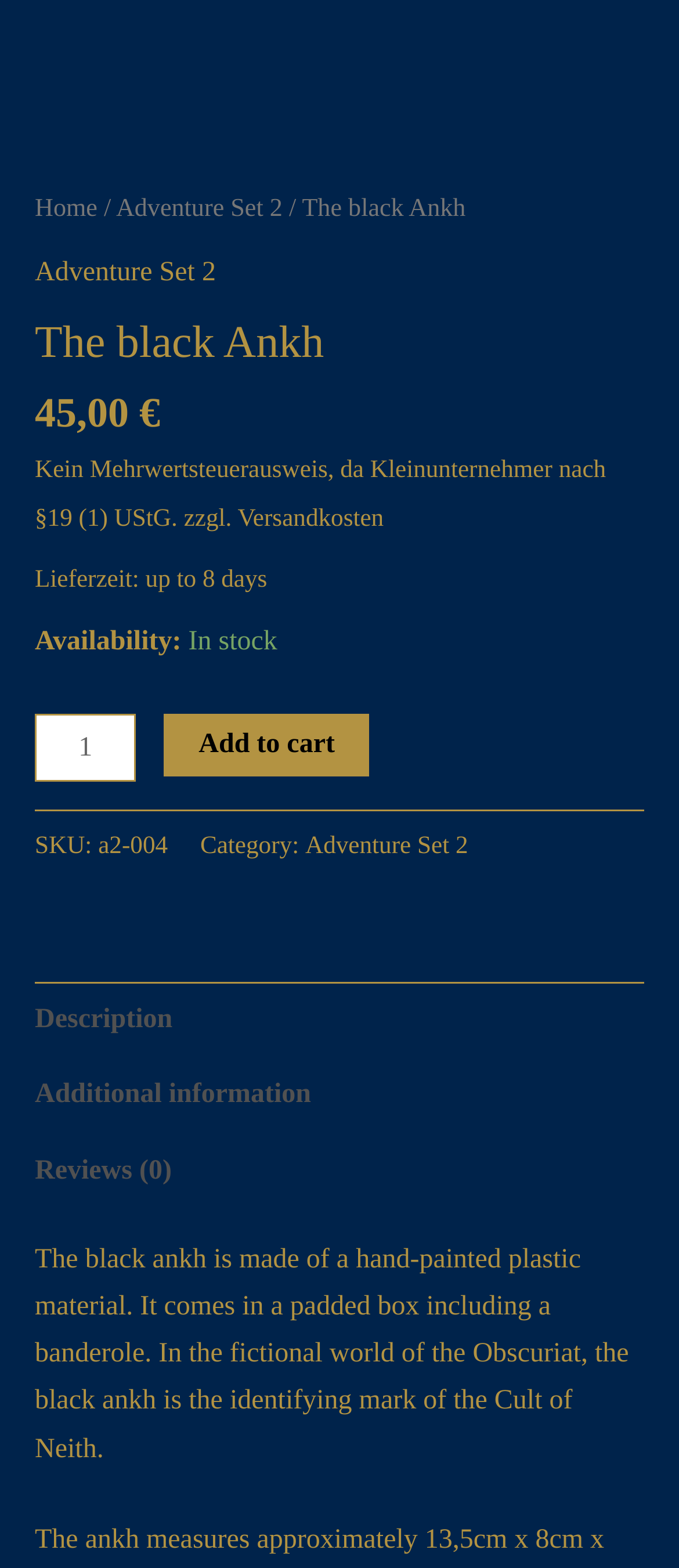What is the material of the black Ankh?
Look at the screenshot and respond with one word or a short phrase.

hand-painted plastic